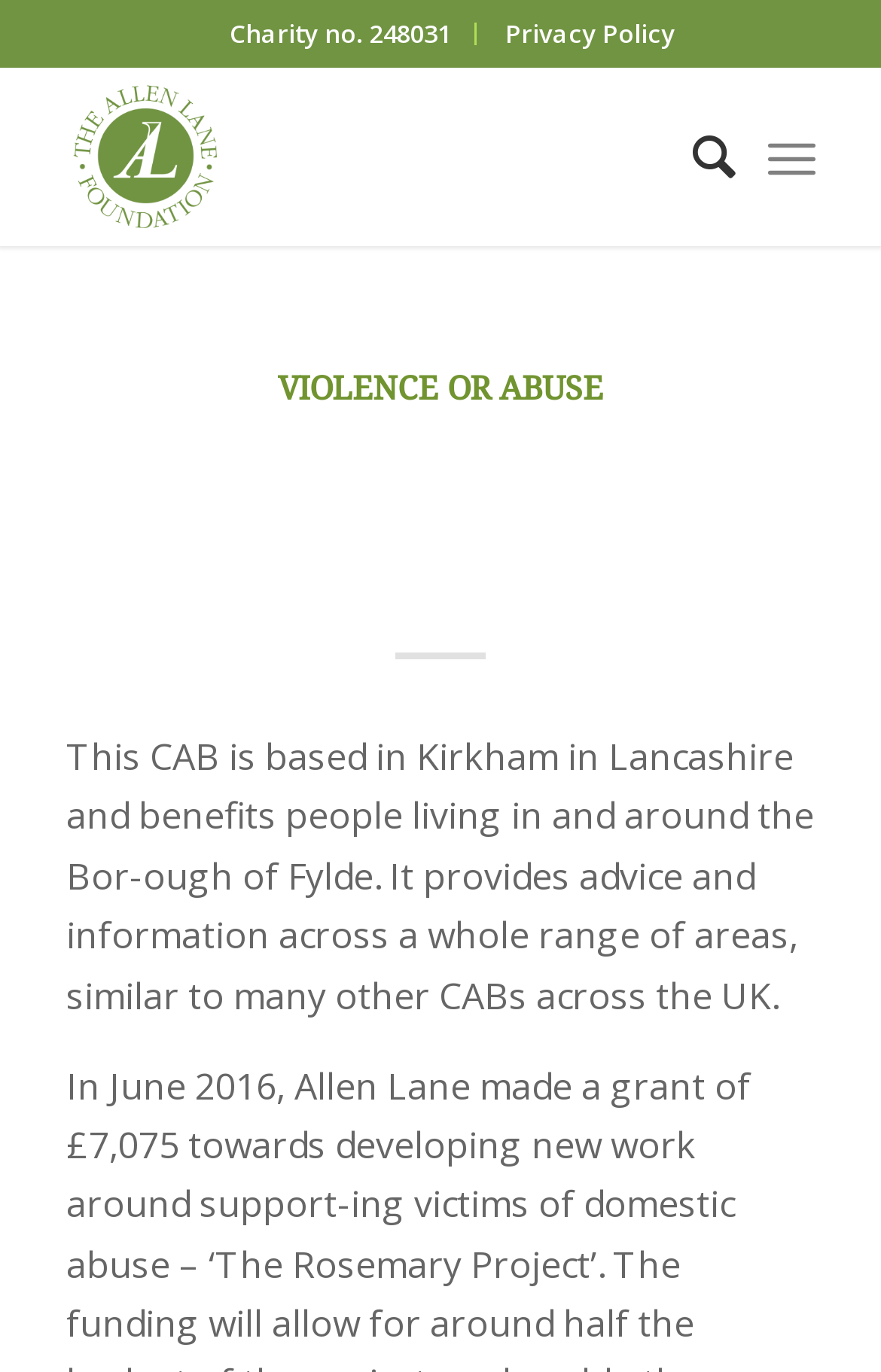Where is Citizens Advice Bureau Fylde based?
Please provide a single word or phrase as your answer based on the image.

Kirkham in Lancashire